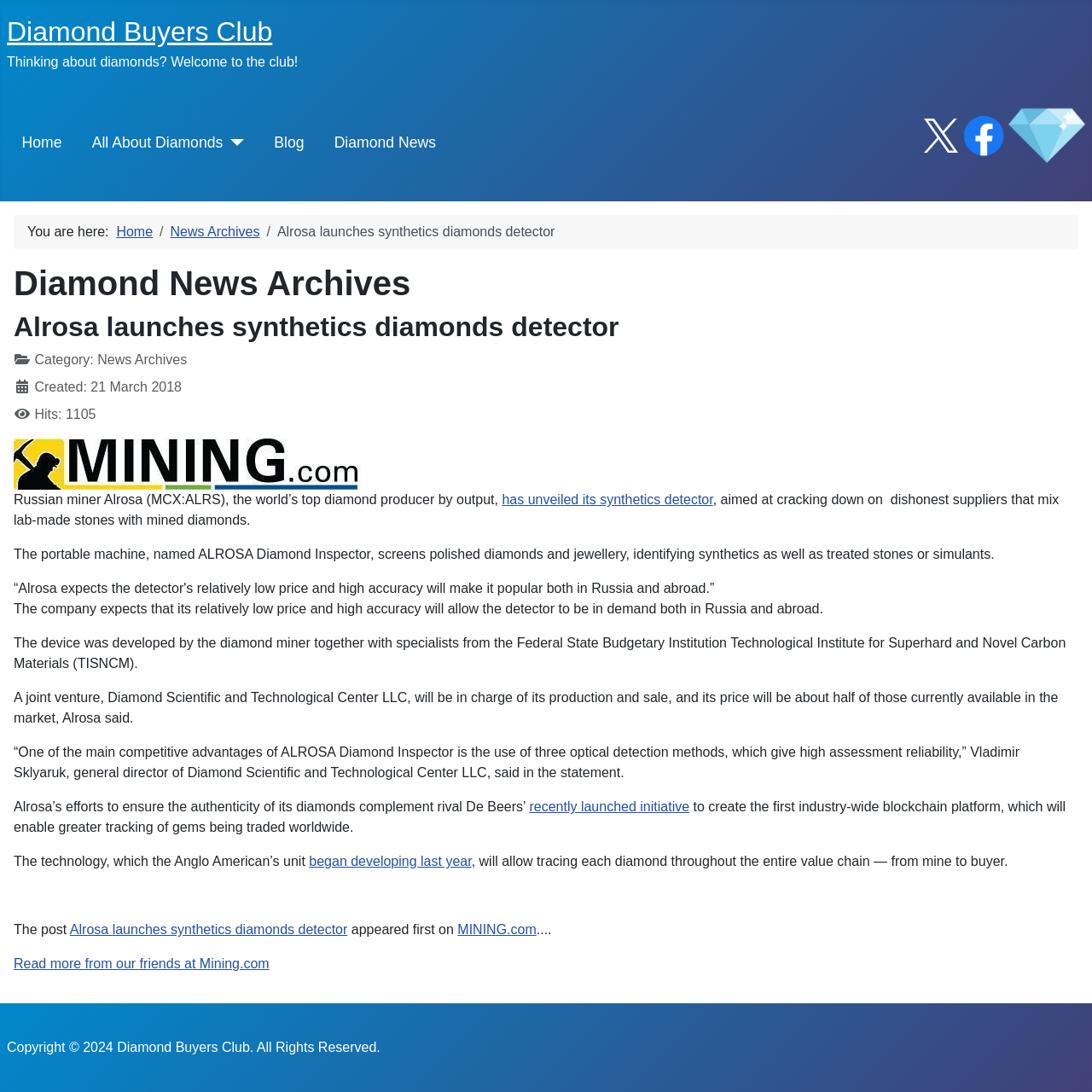Answer the question below with a single word or a brief phrase: 
What is the name of the joint venture responsible for producing and selling the ALROSA Diamond Inspector?

Diamond Scientific and Technological Center LLC